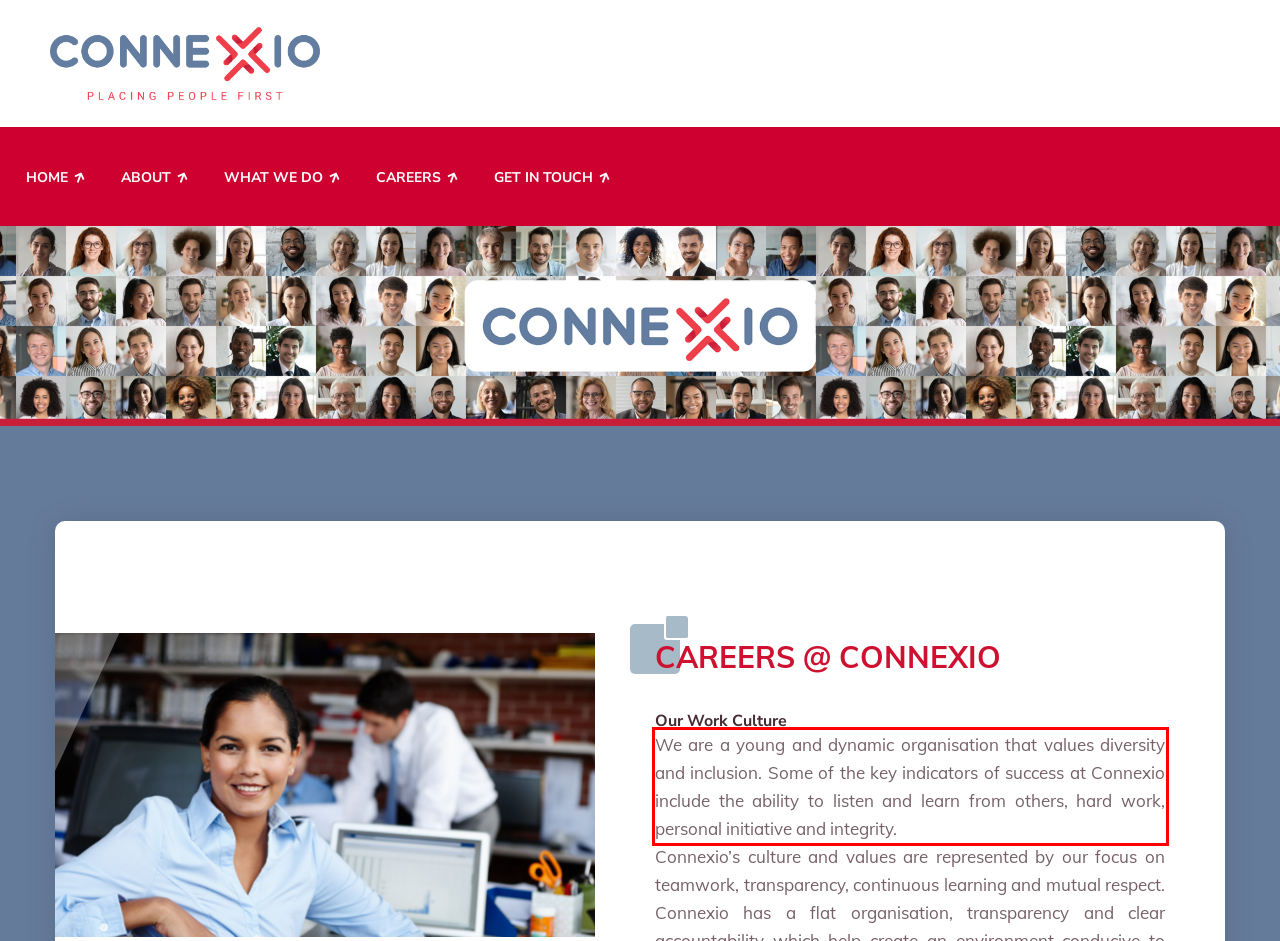Please look at the webpage screenshot and extract the text enclosed by the red bounding box.

We are a young and dynamic organisation that values diversity and inclusion. Some of the key indicators of success at Connexio include the ability to listen and learn from others, hard work, personal initiative and integrity.